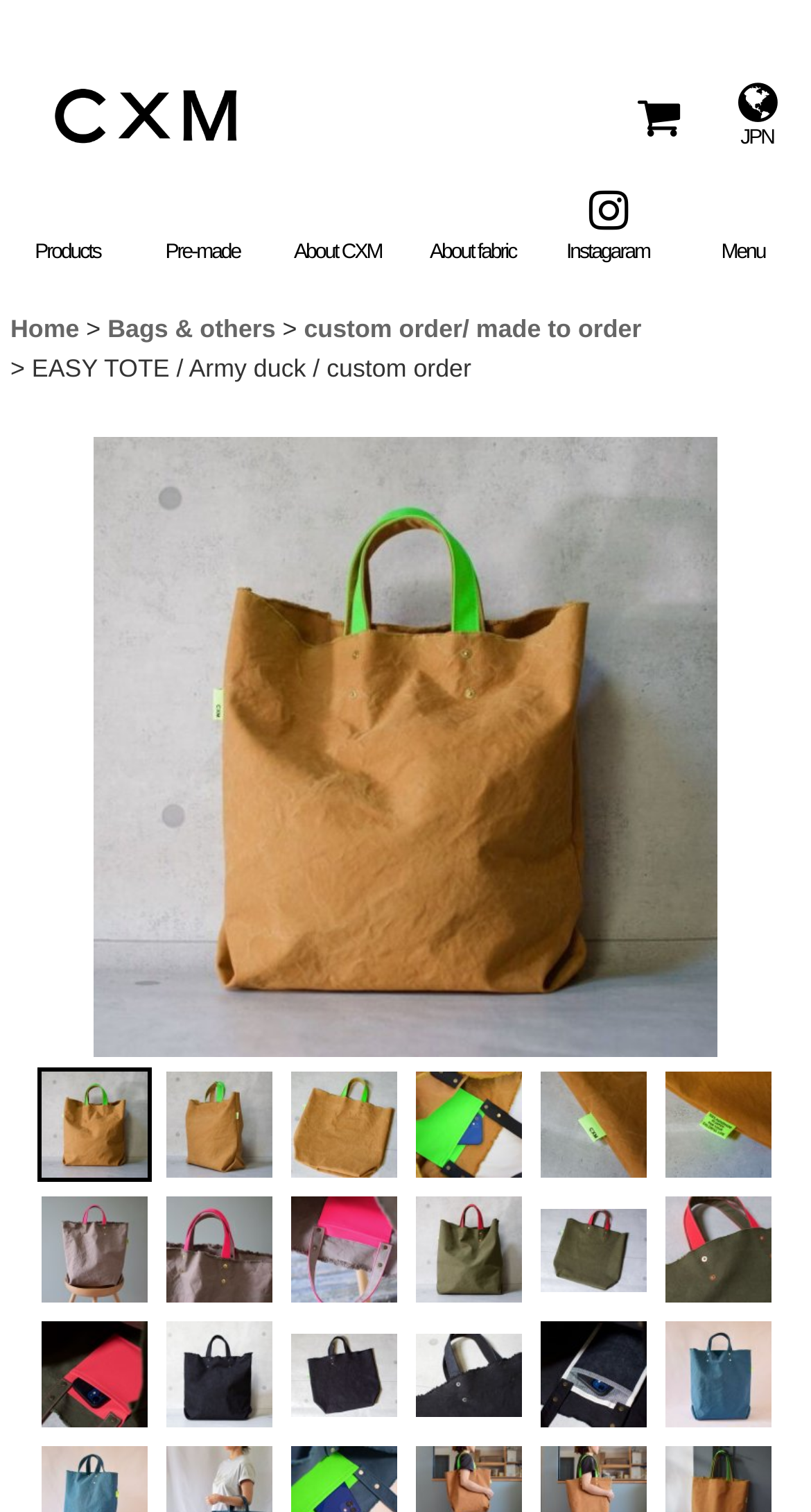What is the purpose of the 'Menu' button?
Using the image, answer in one word or phrase.

To open a menu